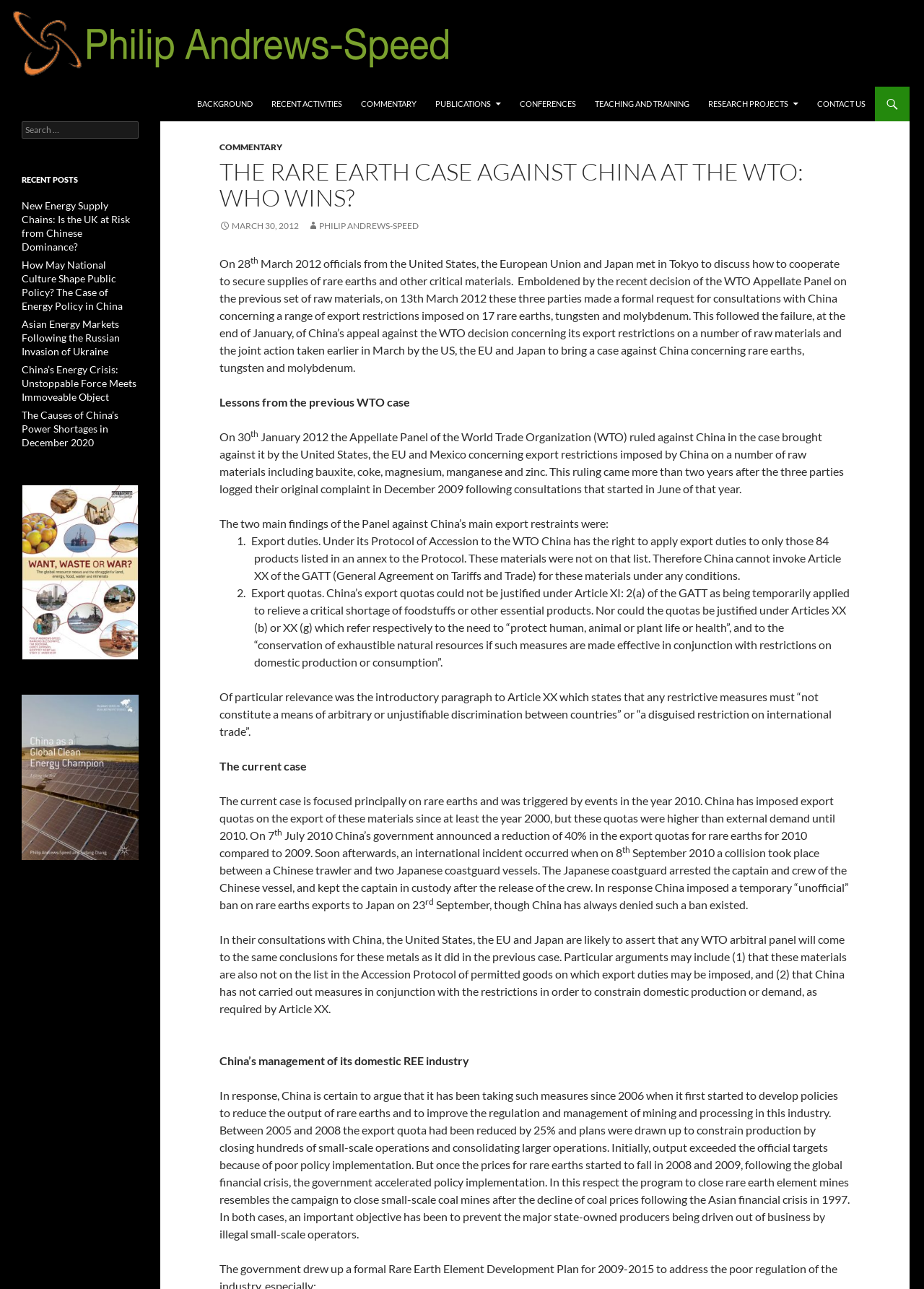Using the information from the screenshot, answer the following question thoroughly:
What is the purpose of the consultations with China?

The purpose of the consultations with China is to discuss the export restrictions imposed on 17 rare earths, tungsten and molybdenum, as mentioned in the article.